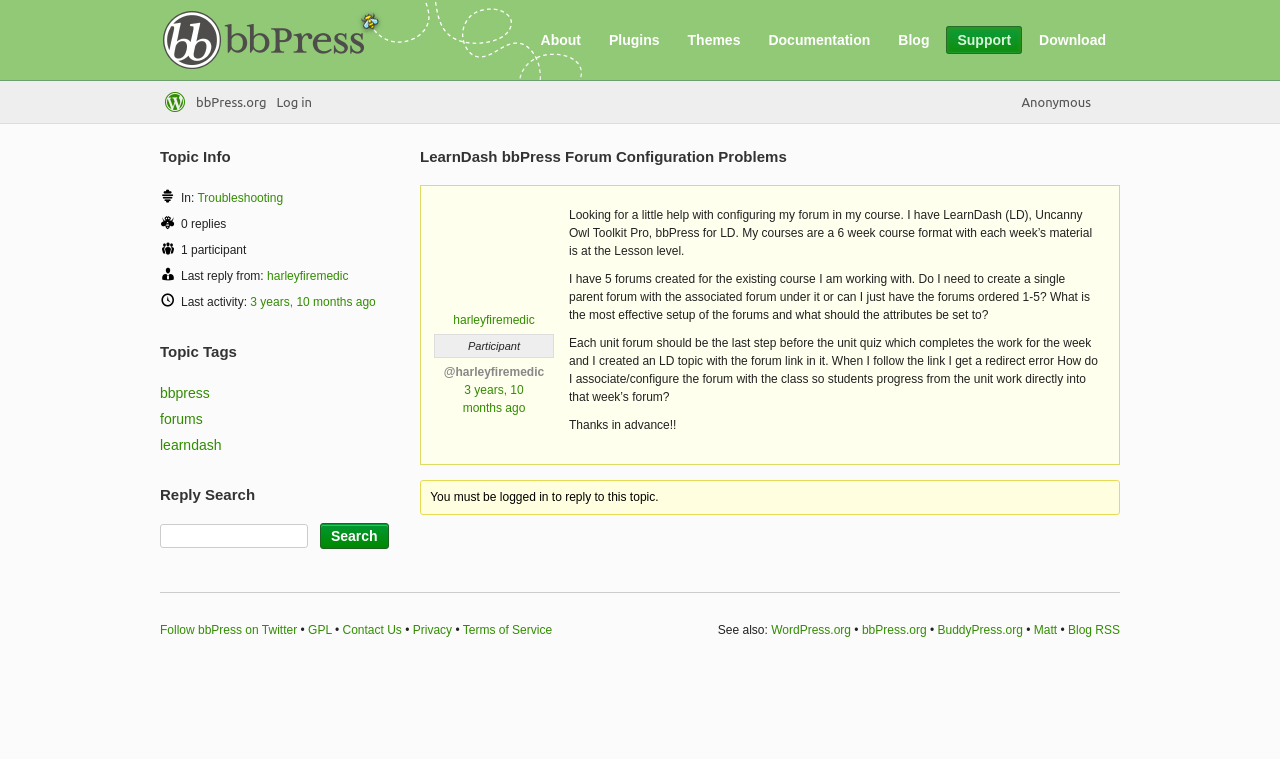Specify the bounding box coordinates of the element's region that should be clicked to achieve the following instruction: "Click on the 'About' link". The bounding box coordinates consist of four float numbers between 0 and 1, in the format [left, top, right, bottom].

[0.414, 0.034, 0.462, 0.071]